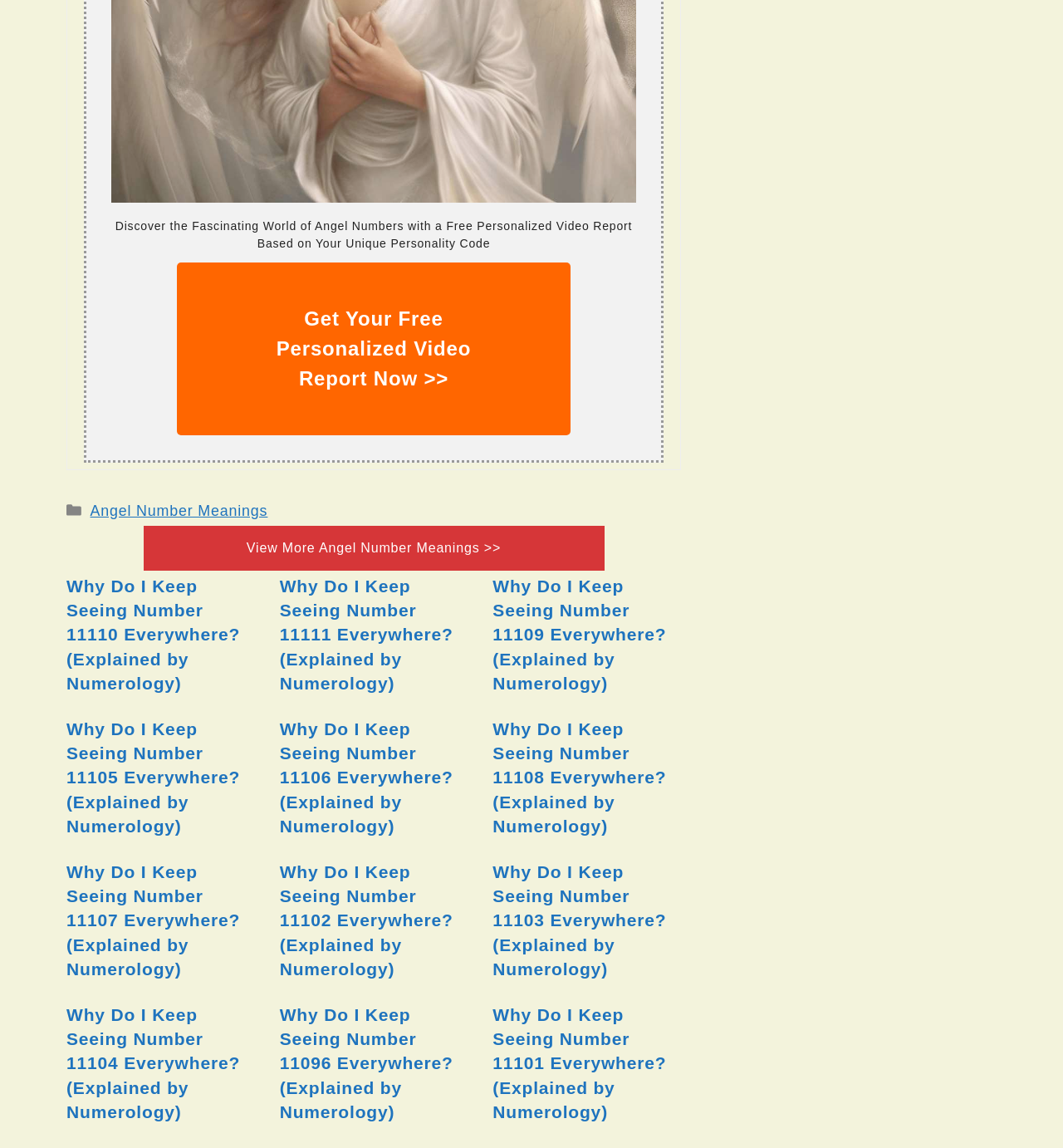Bounding box coordinates should be in the format (top-left x, top-left y, bottom-right x, bottom-right y) and all values should be floating point numbers between 0 and 1. Determine the bounding box coordinate for the UI element described as: Angel Number Meanings

[0.085, 0.438, 0.252, 0.452]